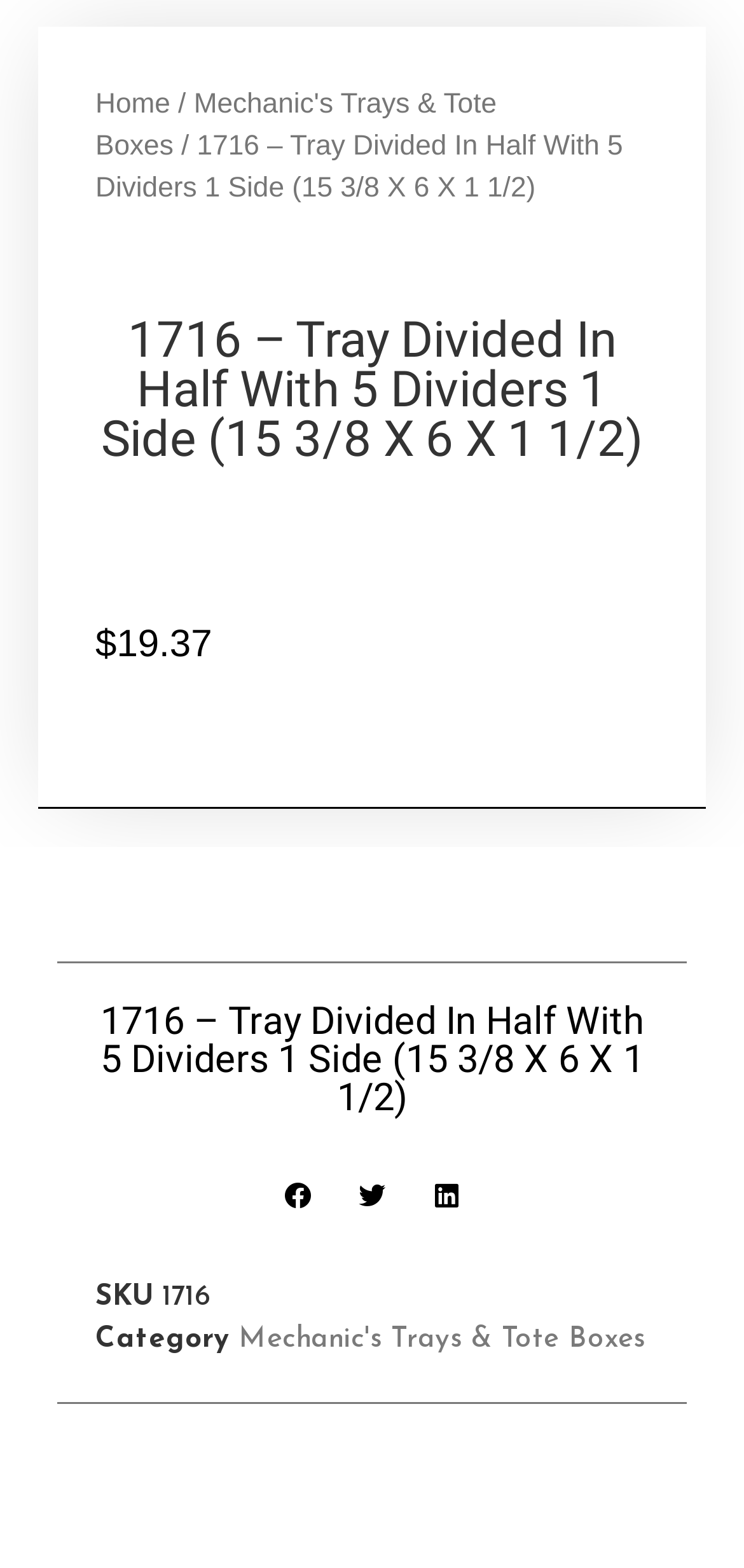What is the category of the product?
Please give a detailed and elaborate answer to the question based on the image.

The category of the product can be determined by looking at the webpage, specifically at the section where the product details are displayed. The category is mentioned as 'Mechanic's Trays & Tote Boxes', which is a link that can be clicked to navigate to a related page.